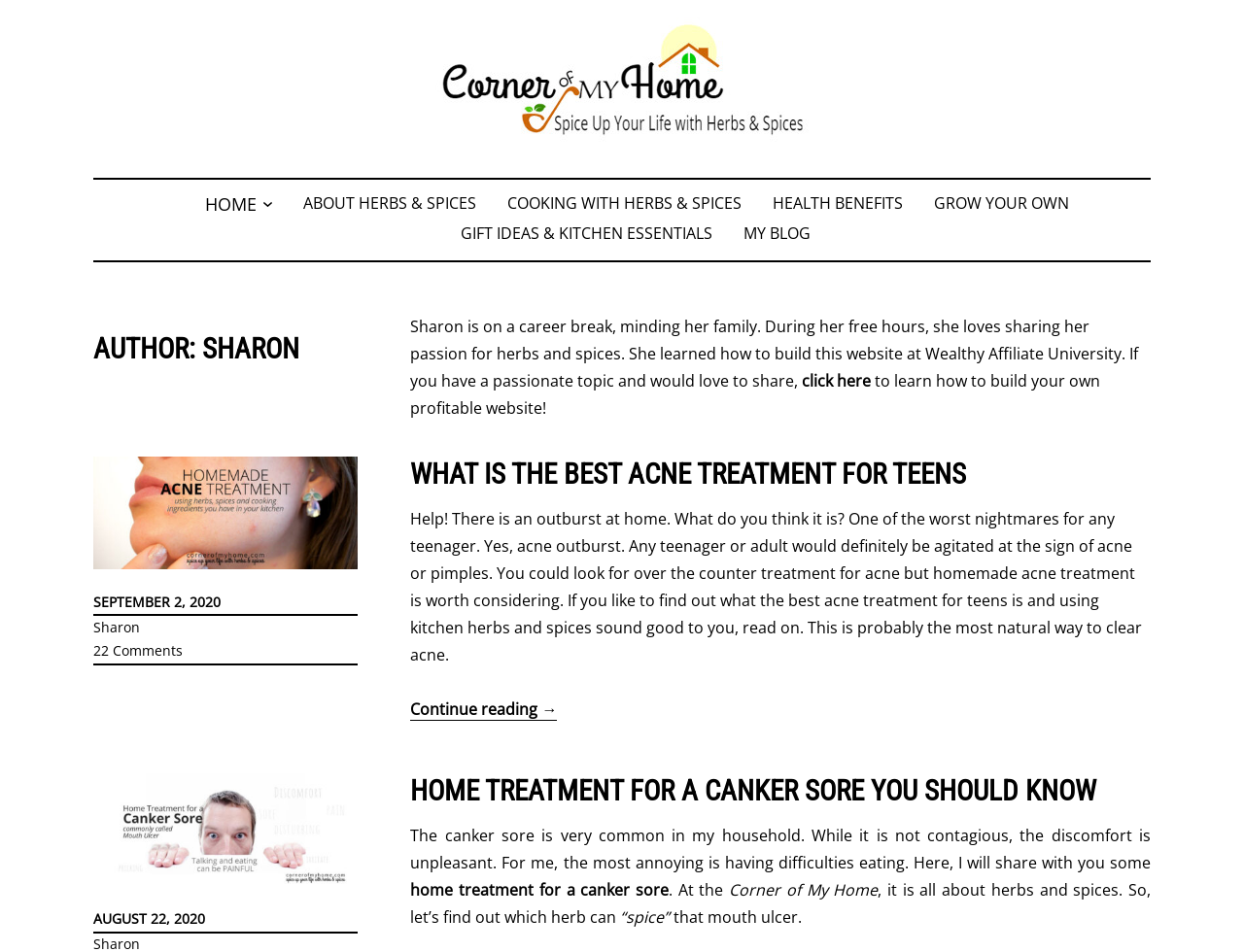Answer in one word or a short phrase: 
What is the topic of the first article?

Homemade Acne Treatment